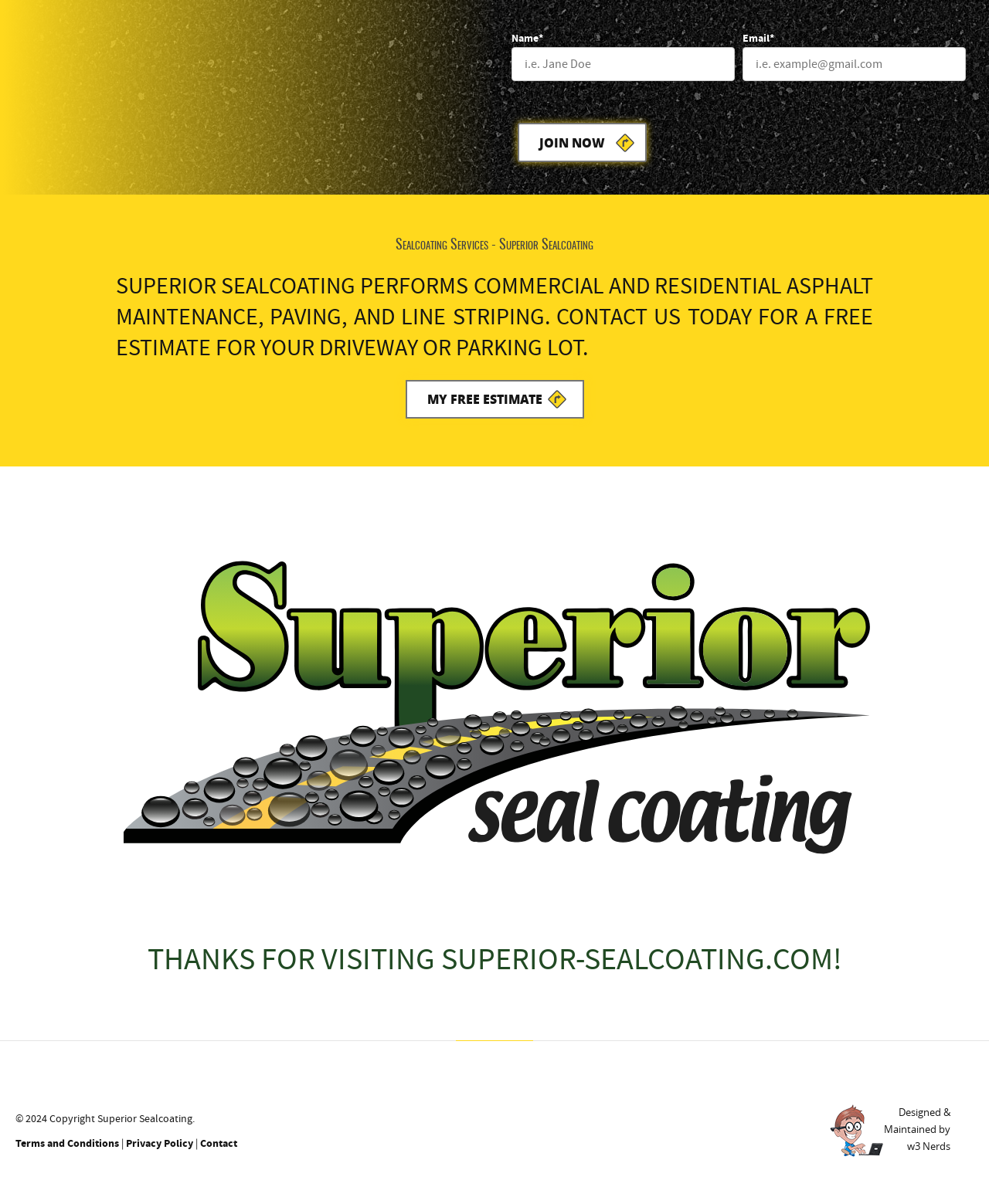Identify the bounding box coordinates of the element to click to follow this instruction: 'Get a free estimate'. Ensure the coordinates are four float values between 0 and 1, provided as [left, top, right, bottom].

[0.41, 0.316, 0.59, 0.348]